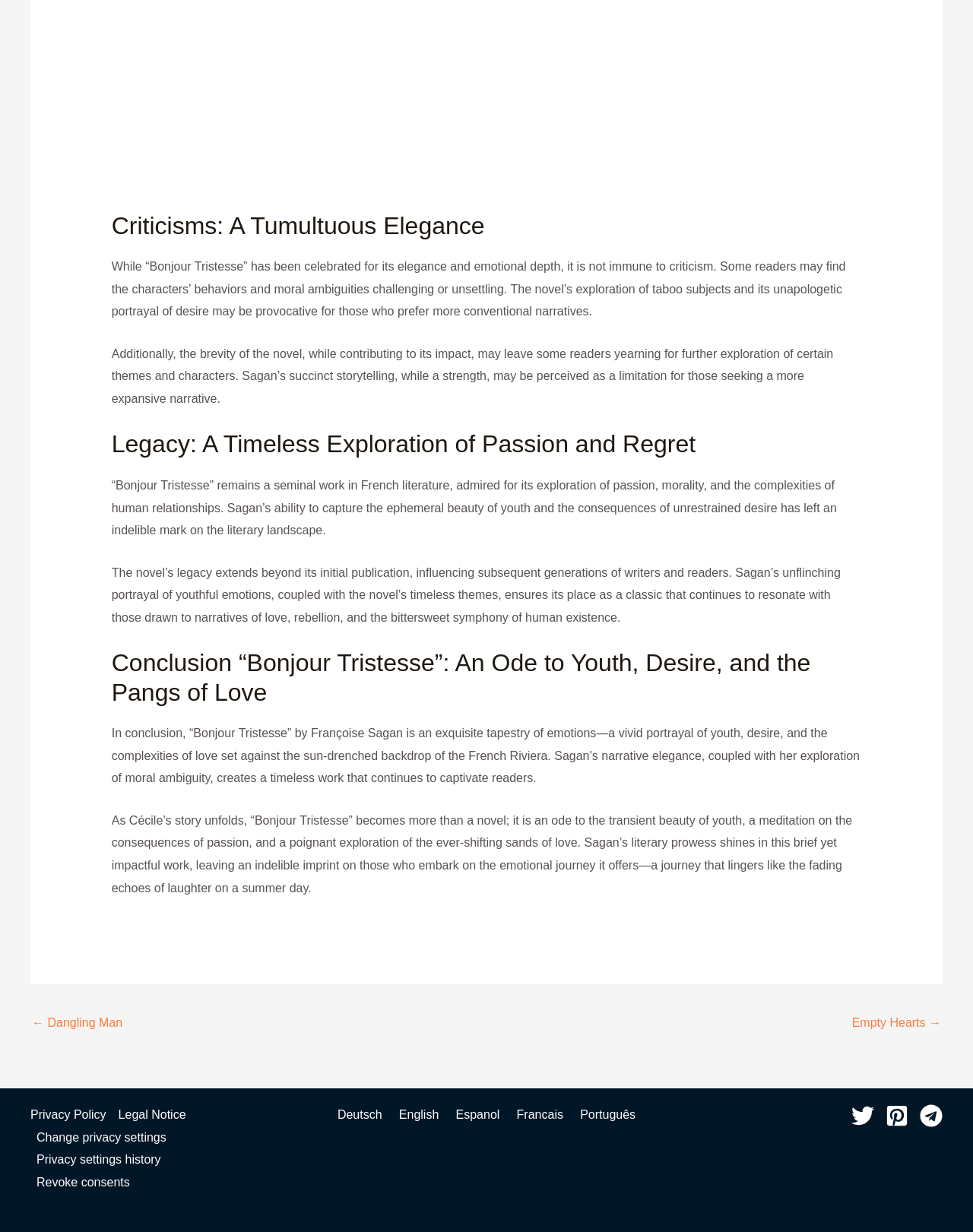Can you give a detailed response to the following question using the information from the image? What languages are available for the website?

I found the language links in the Footer Widget 2 section, which include Deutsch, English, Espanol, Francais, and Português.